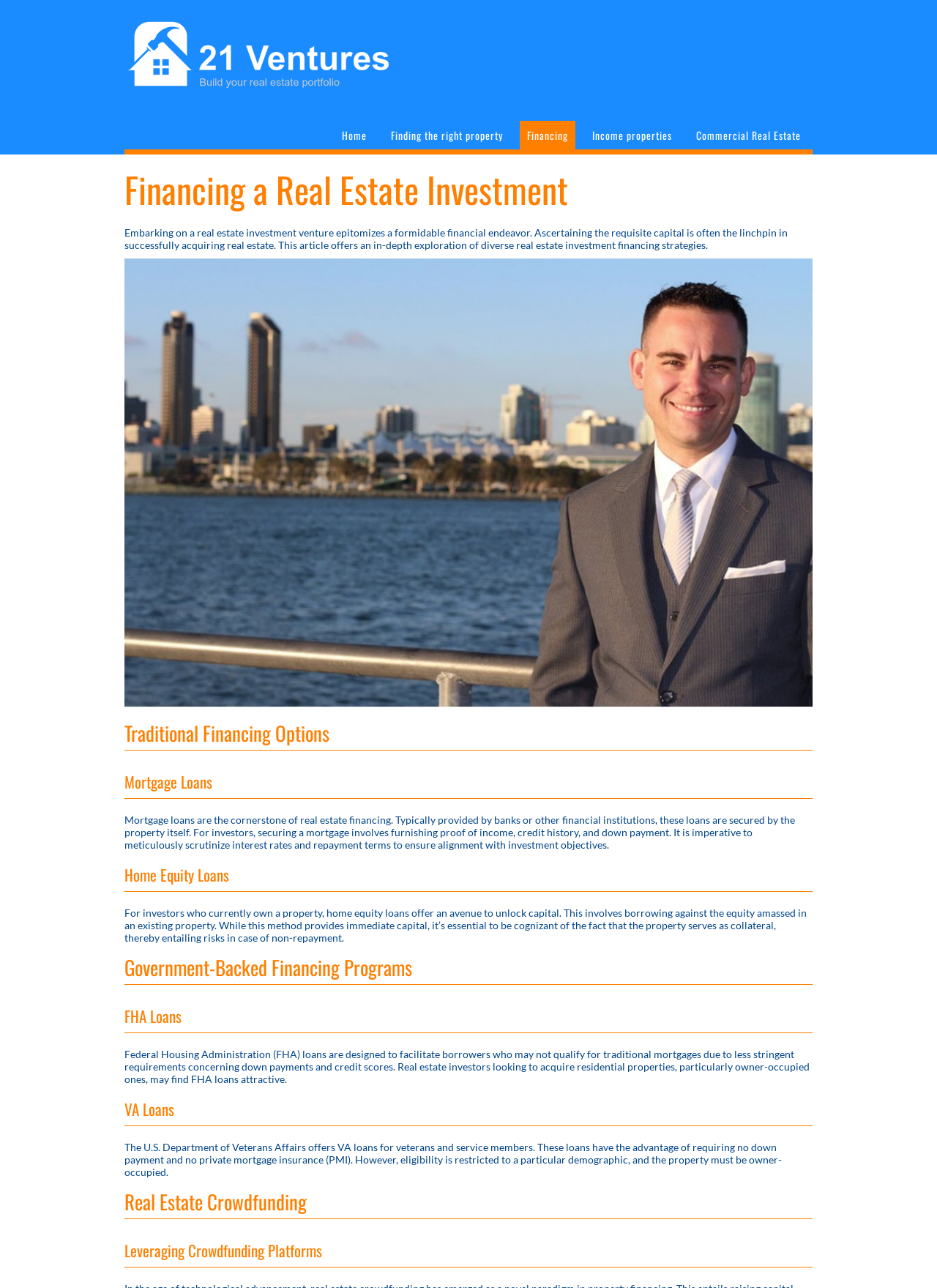Answer the question with a brief word or phrase:
What is the purpose of FHA loans?

Facilitate borrowers with less stringent requirements